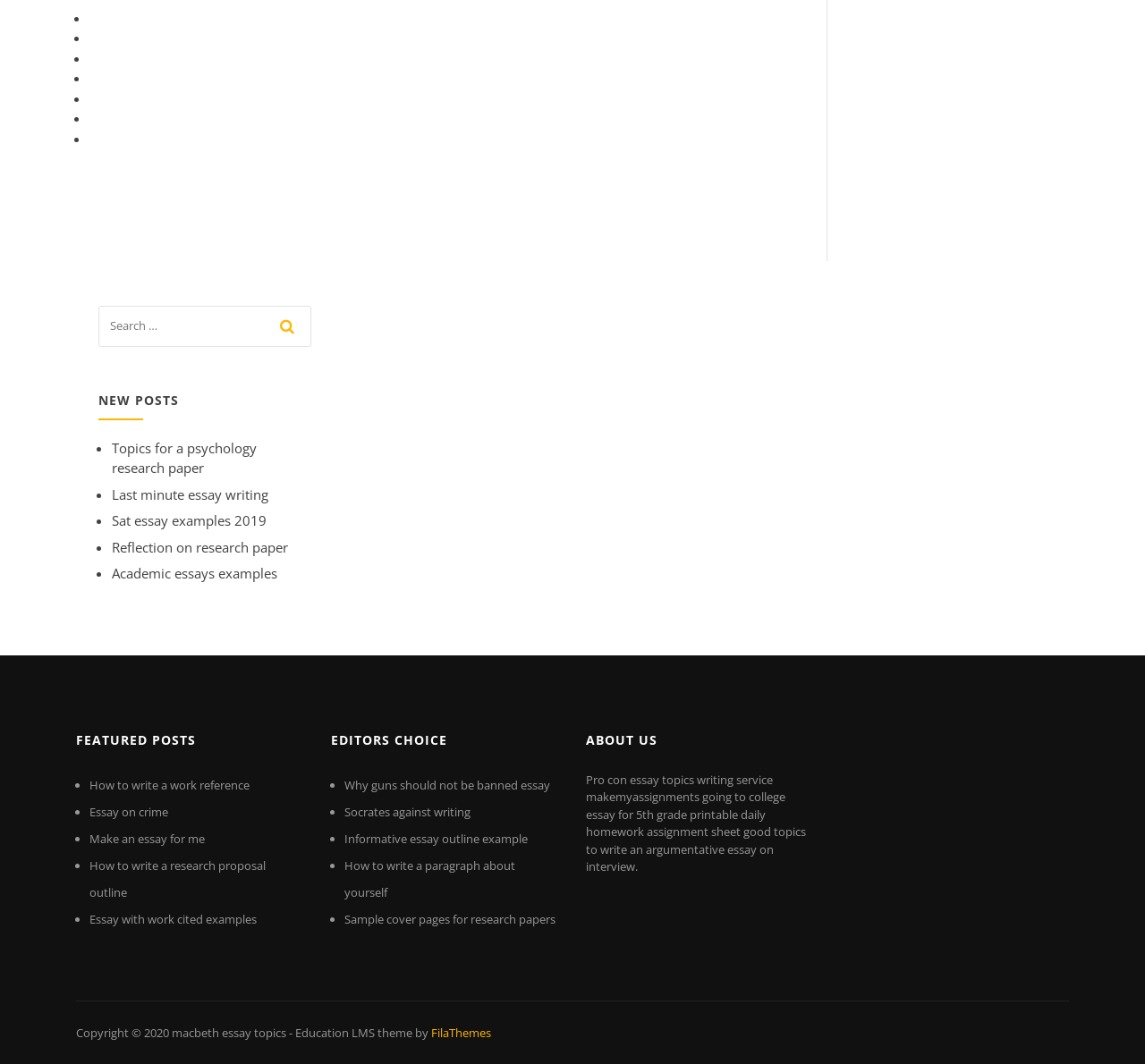How many list markers are on the webpage?
Using the image, give a concise answer in the form of a single word or short phrase.

14